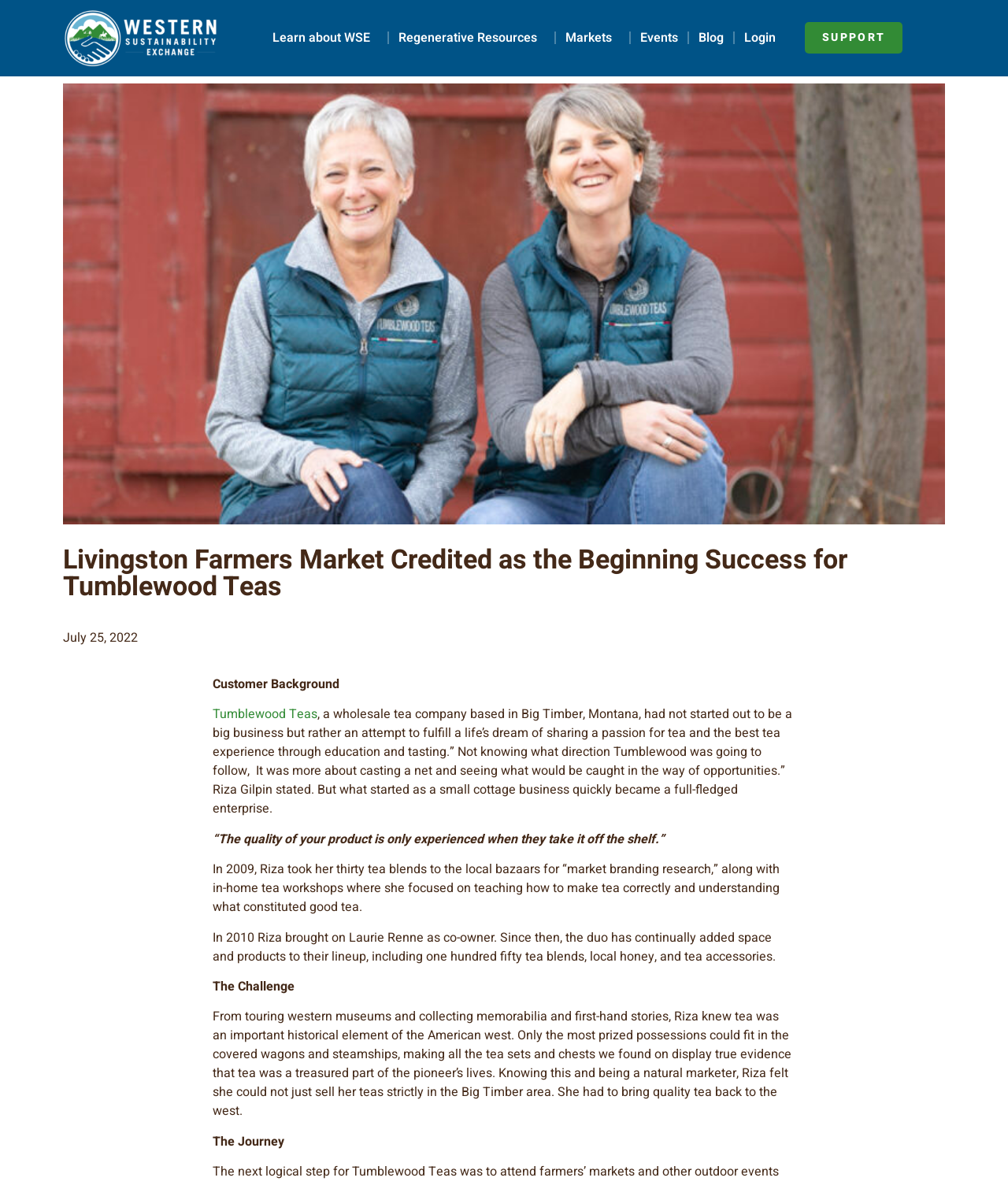Where is Tumblewood Teas based?
Using the image, provide a detailed and thorough answer to the question.

According to the text, Tumblewood Teas is based in Big Timber, Montana, which is mentioned as the location of the company.